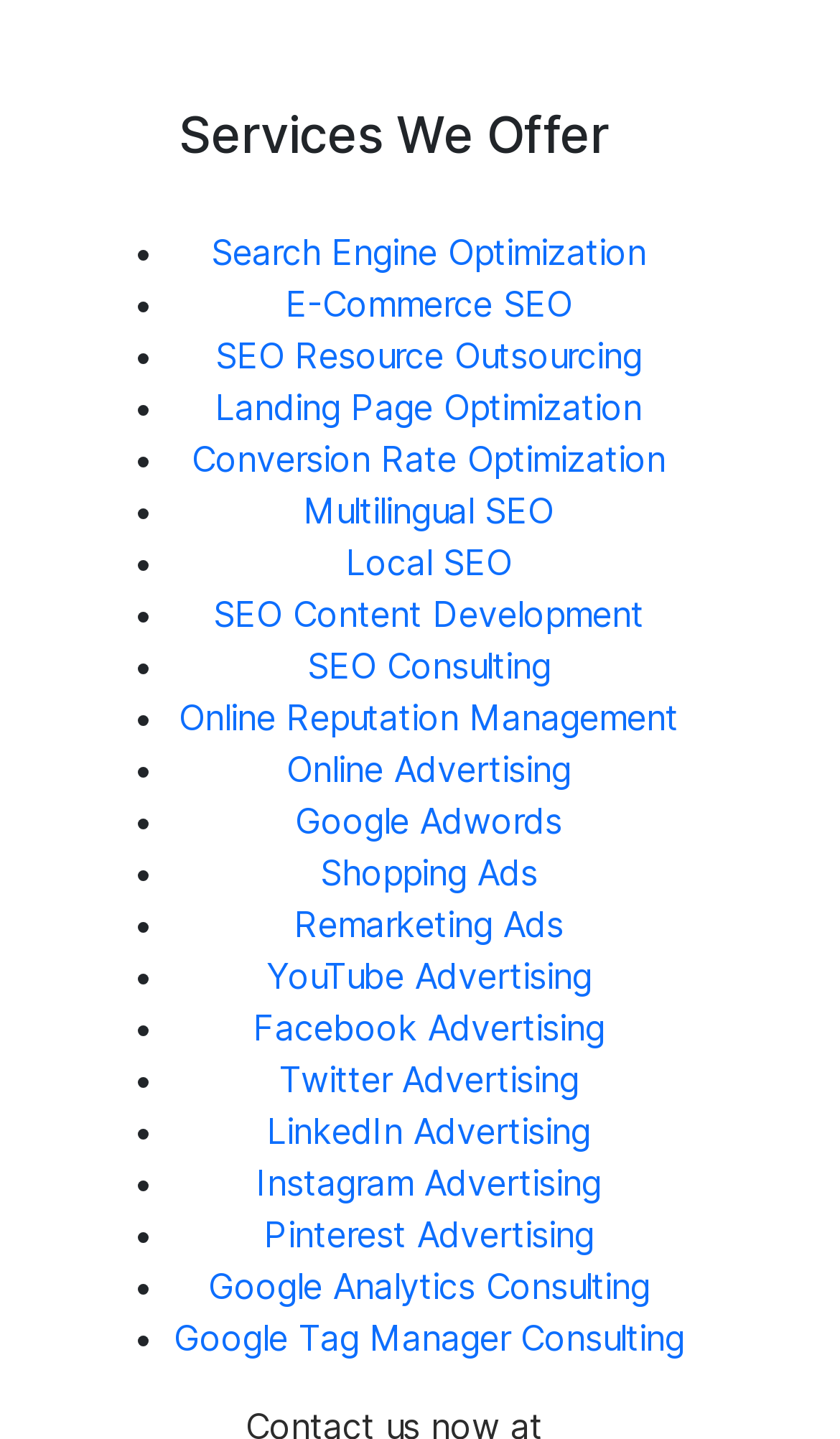Calculate the bounding box coordinates for the UI element based on the following description: "Multilingual SEO". Ensure the coordinates are four float numbers between 0 and 1, i.e., [left, top, right, bottom].

[0.362, 0.339, 0.659, 0.369]